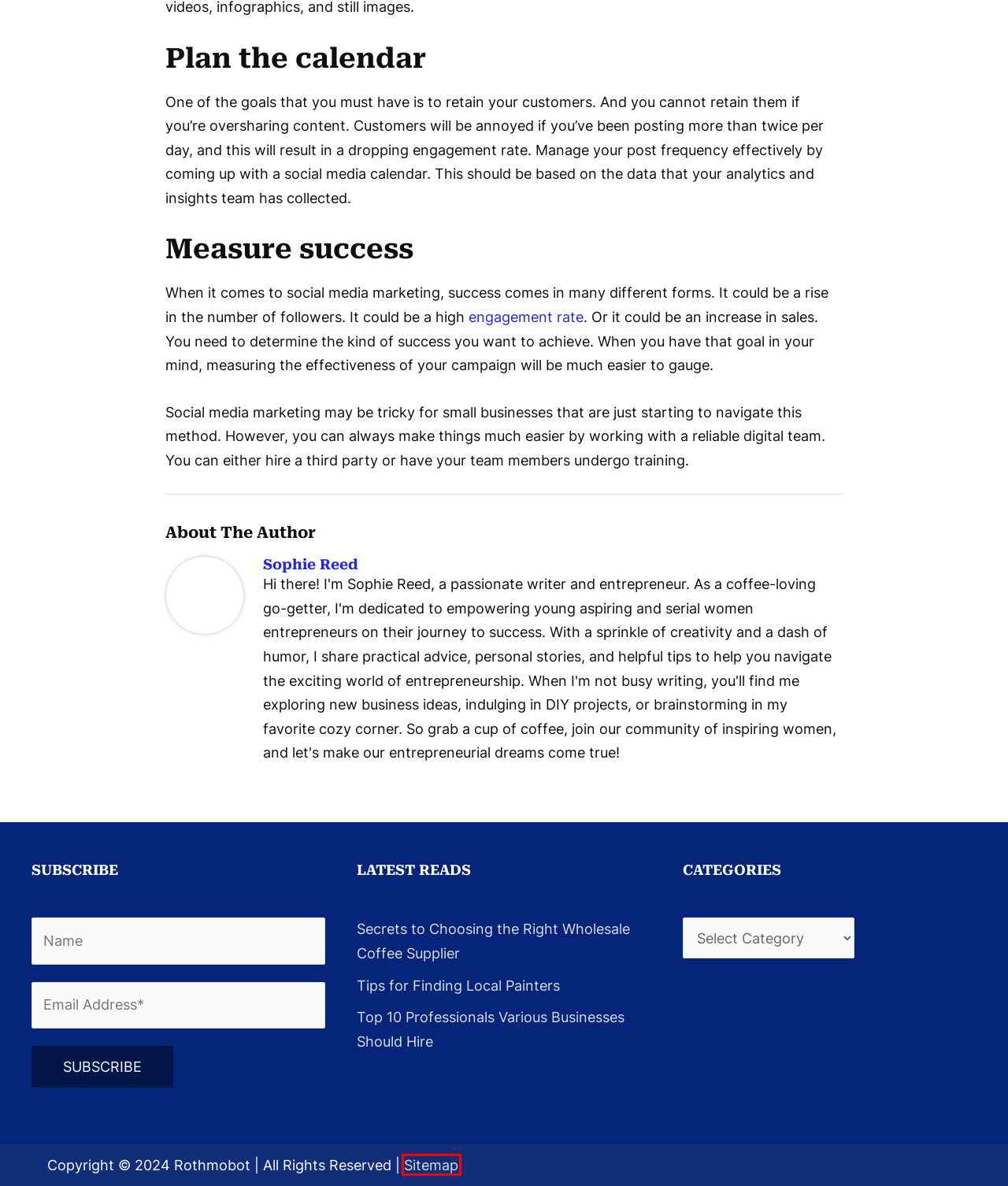Given a webpage screenshot with a red bounding box around a UI element, choose the webpage description that best matches the new webpage after clicking the element within the bounding box. Here are the candidates:
A. Finance Archives | Rothmobot
B. Transform Your Business and Finances with Rothmobot
C. Sitemap | Rothmobot
D. Top 10 Professionals Various Businesses Should Hire | Rothmobot
E. Secrets to Choosing the Right Wholesale Coffee Supplier | Rothmobot
F. The 6 Keys to Running a Smooth Business Enterprise | Rothmobot
G. Tips for Finding Local Painters | Rothmobot
H. Business Archives | Rothmobot

C